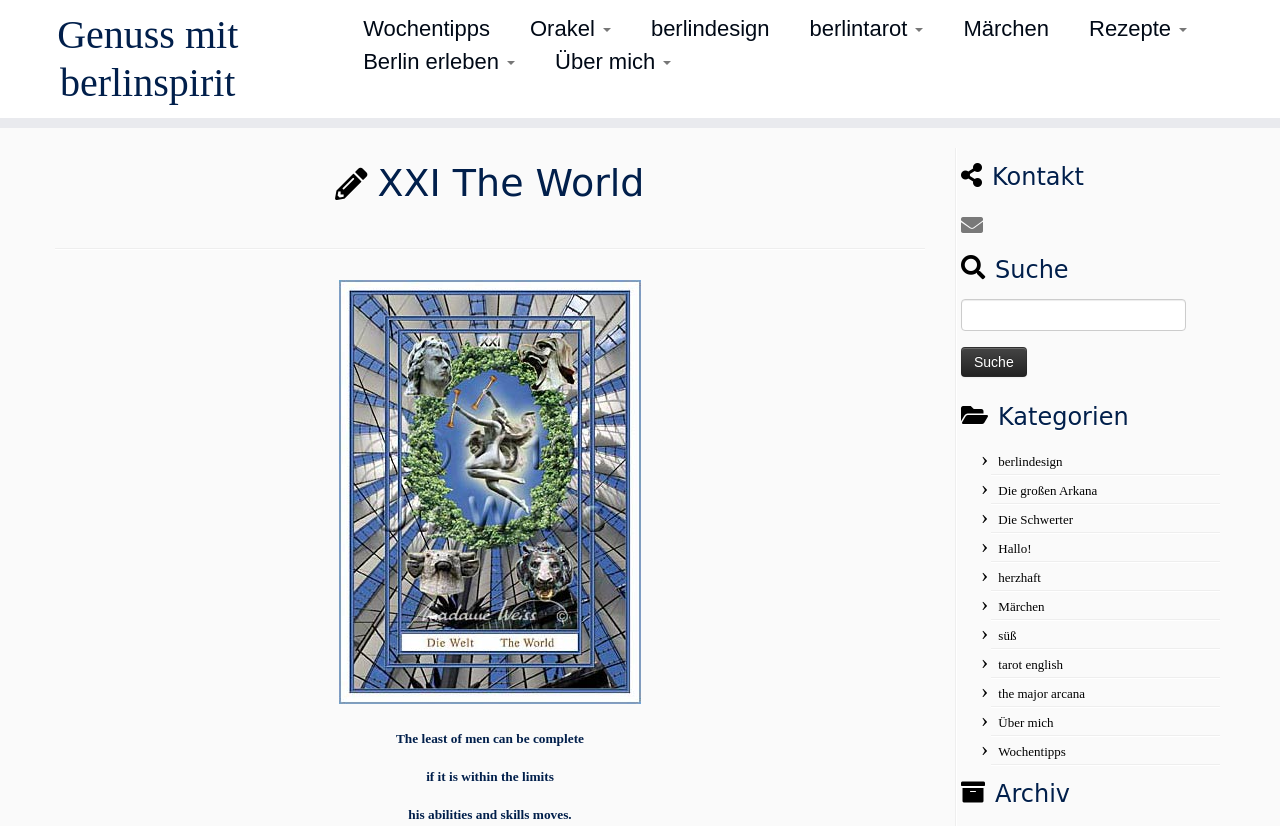What is the text of the quote on the webpage?
Please answer using one word or phrase, based on the screenshot.

The least of men can be complete